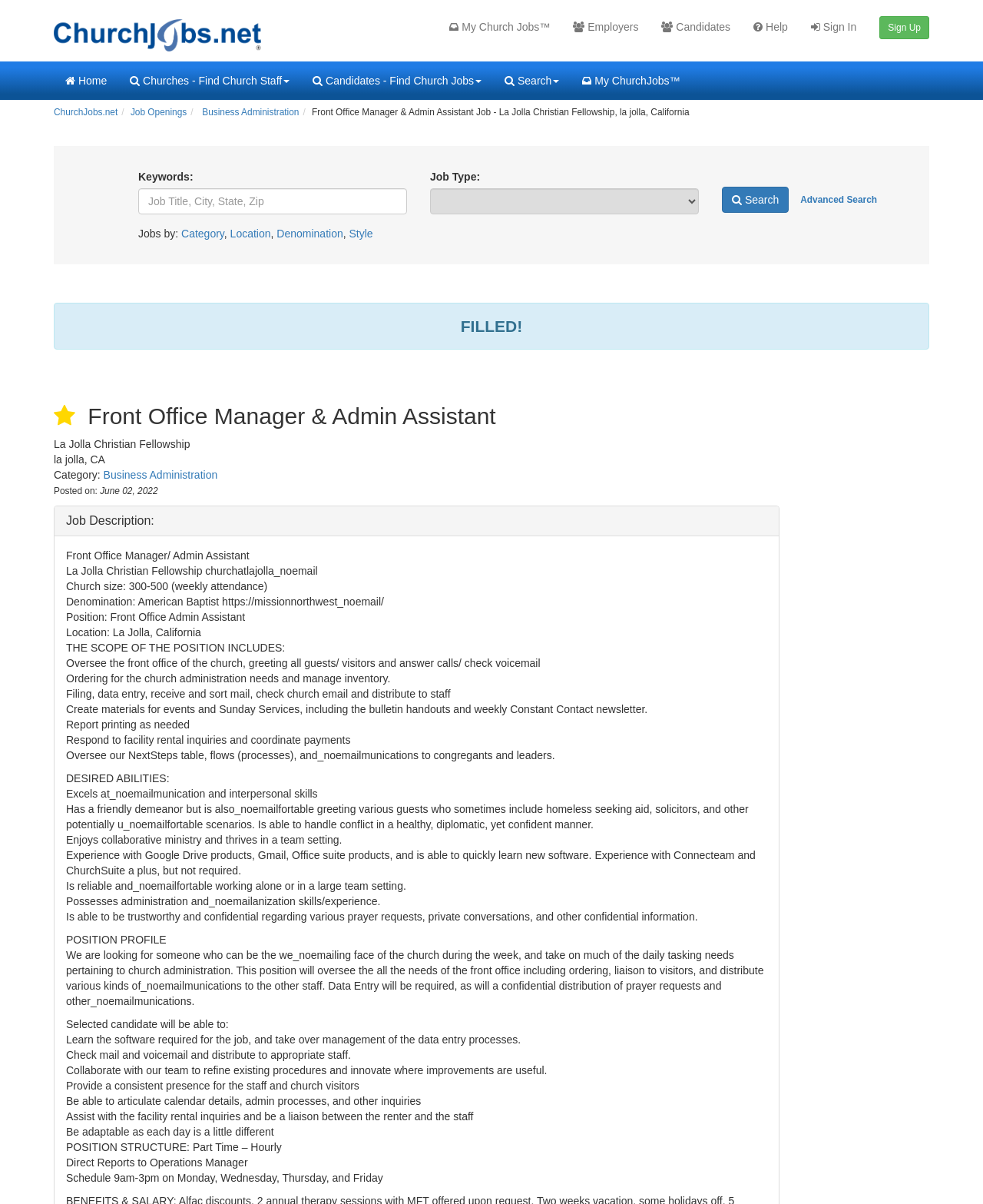Please answer the following question using a single word or phrase: 
What is the job title of the current job opening?

Front Office Manager & Admin Assistant